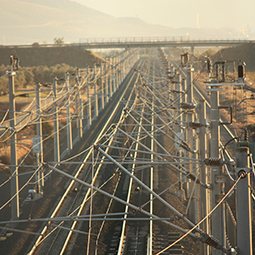What is the purpose of the recently approved EUR300 million loan?
Please provide a comprehensive answer based on the information in the image.

According to the caption, the recently approved EUR300 million loan is for the Ispartakule-Cerkezkoy Railway Project, which is aimed at enhancing connectivity and reflects the significant investment in rail infrastructure.